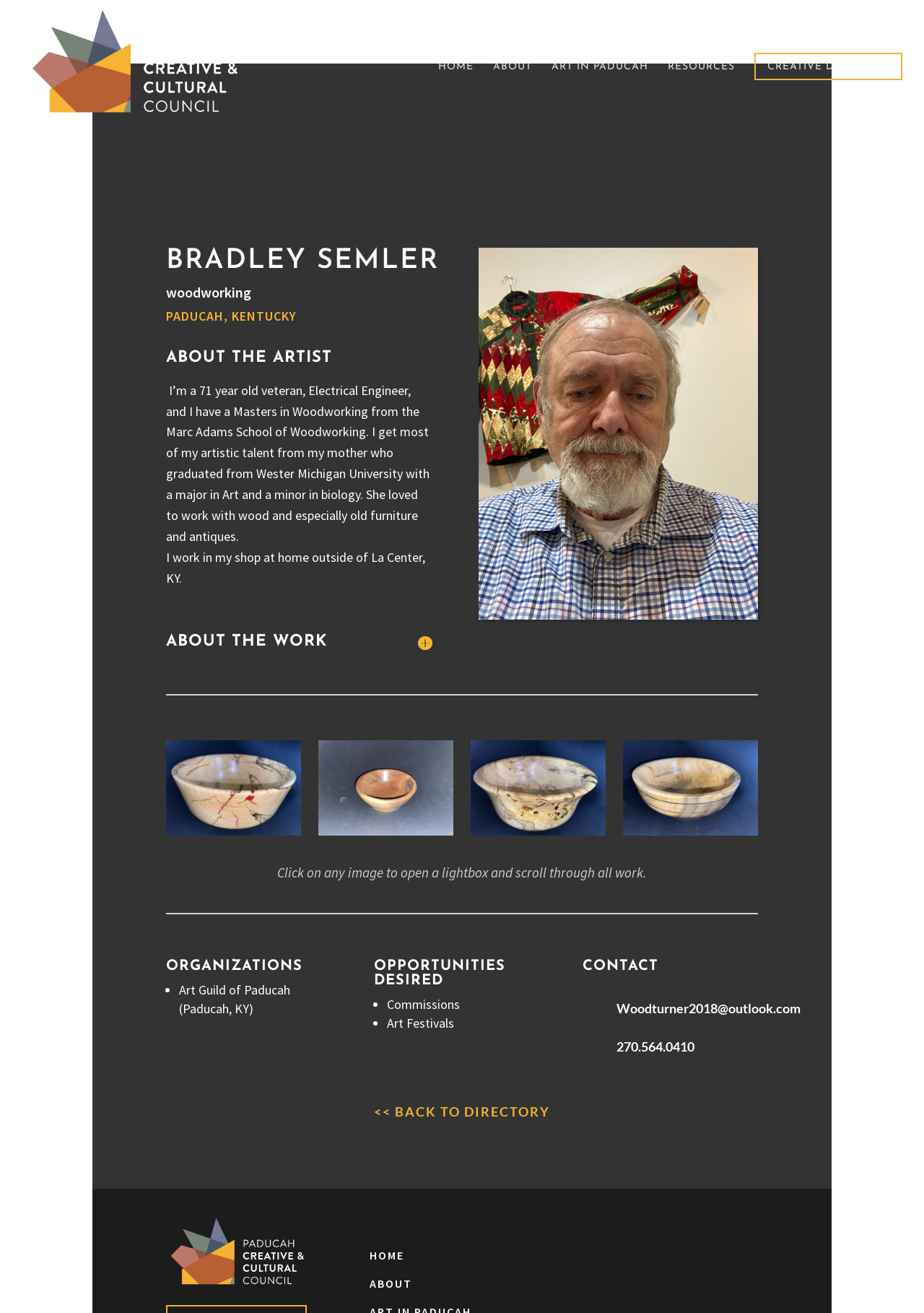Could you find the bounding box coordinates of the clickable area to complete this instruction: "View the artist's work"?

[0.18, 0.291, 0.465, 0.415]